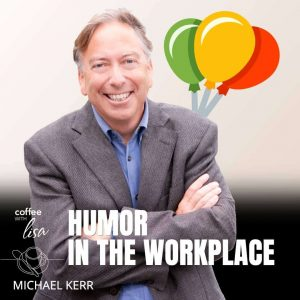Answer succinctly with a single word or phrase:
What is the theme of the discussion?

Humor in the workplace